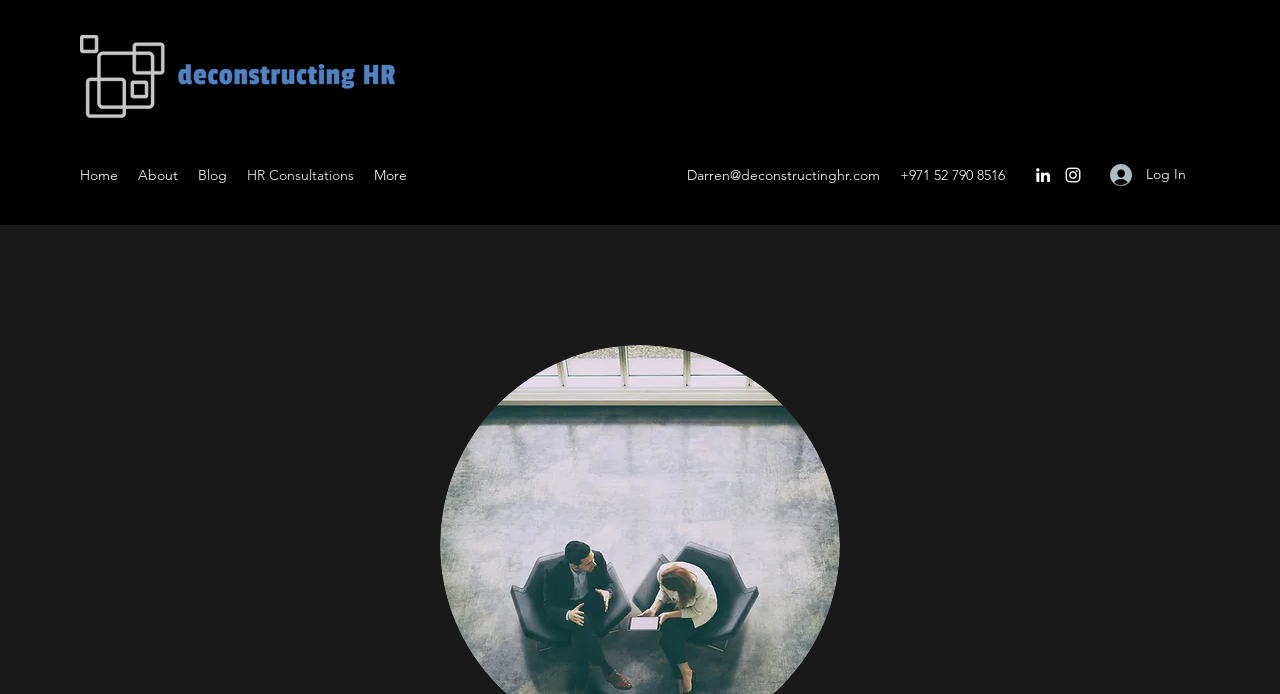Locate the bounding box coordinates of the element that should be clicked to execute the following instruction: "Contact Darren via email".

[0.537, 0.239, 0.688, 0.265]